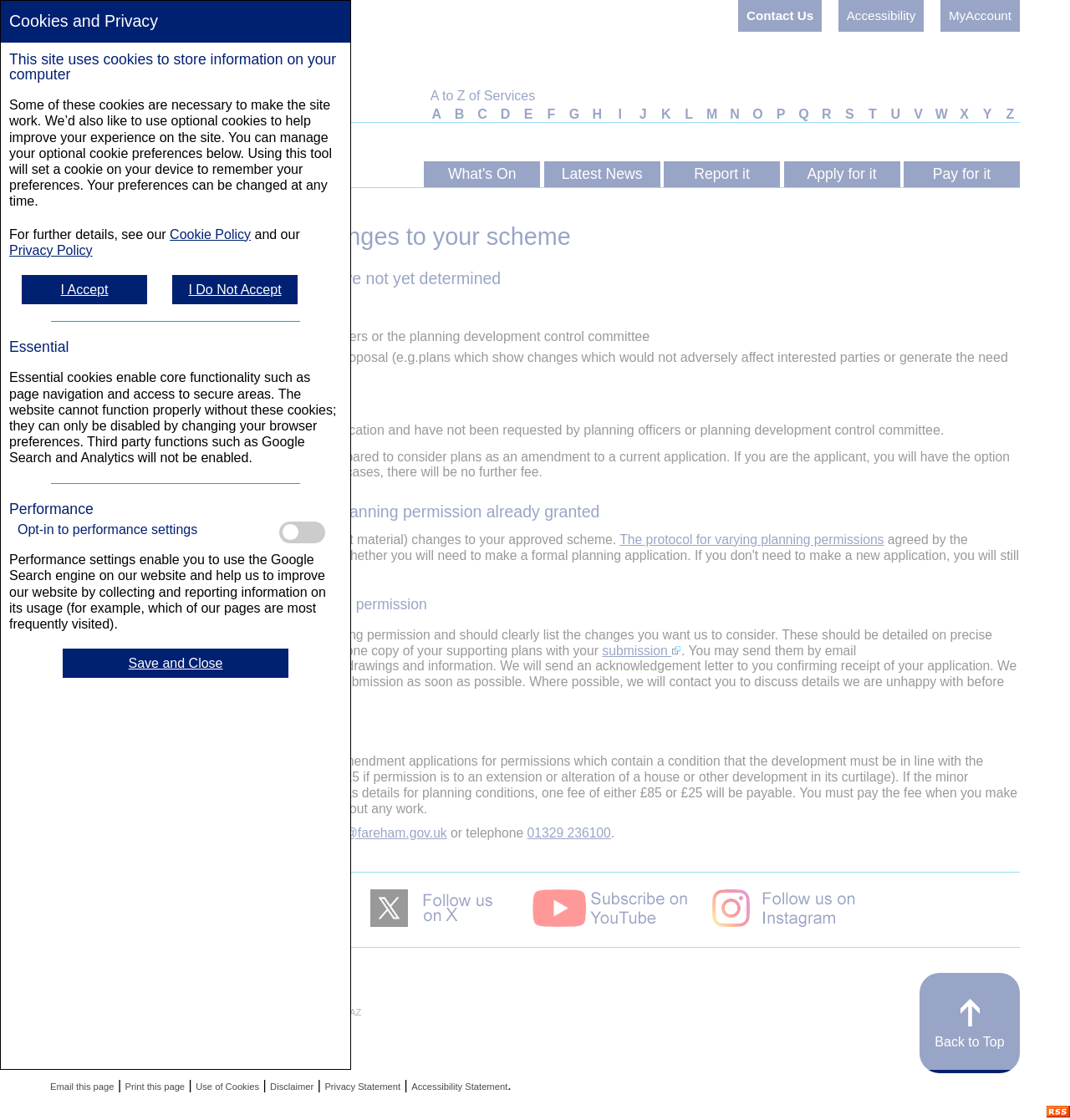Please identify the bounding box coordinates of the area that needs to be clicked to fulfill the following instruction: "Click on A to Z of Services."

[0.402, 0.079, 0.5, 0.092]